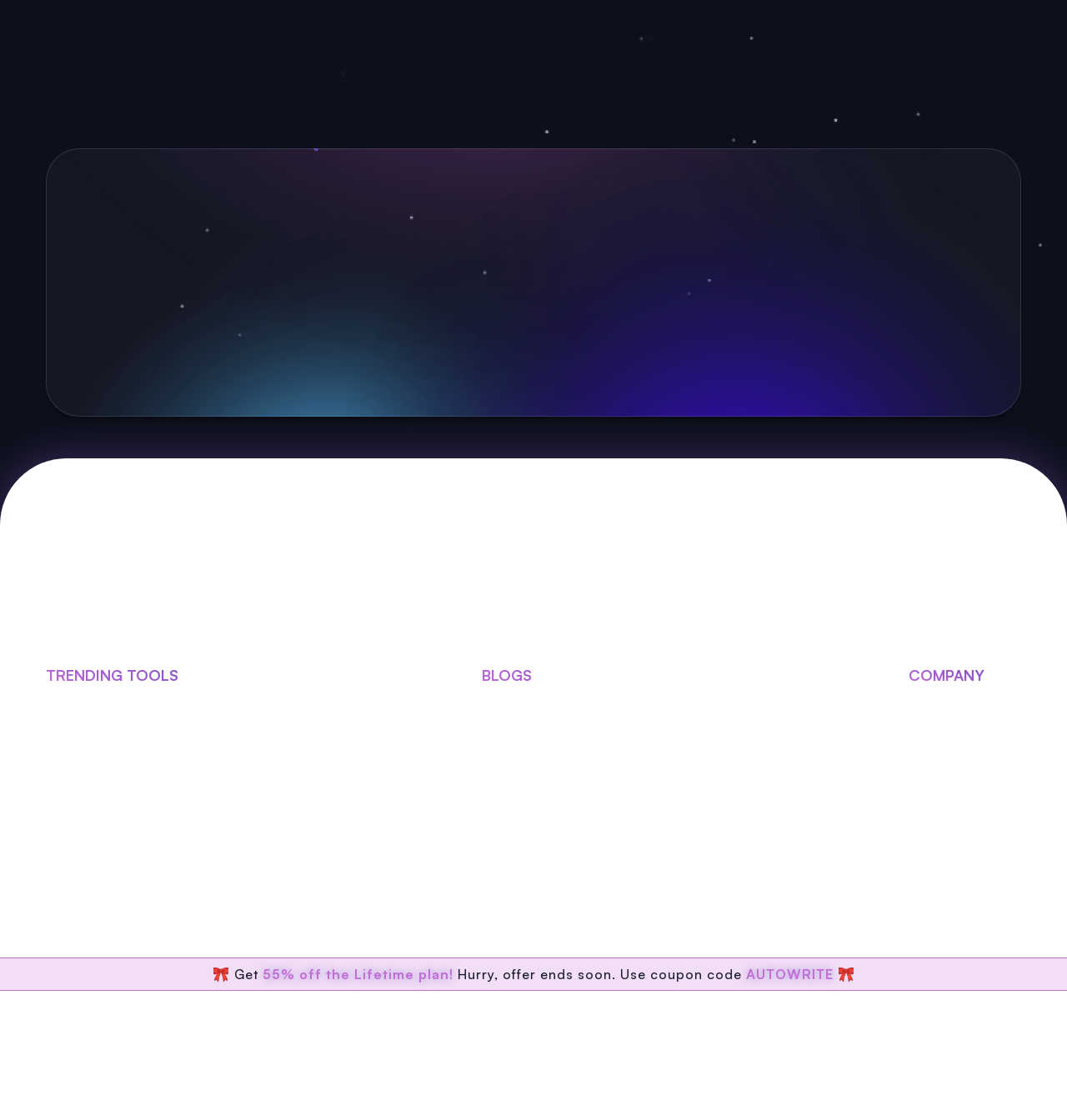Please locate the bounding box coordinates for the element that should be clicked to achieve the following instruction: "Read 'Guide to Writing Essay...' blog". Ensure the coordinates are given as four float numbers between 0 and 1, i.e., [left, top, right, bottom].

[0.467, 0.654, 0.605, 0.669]